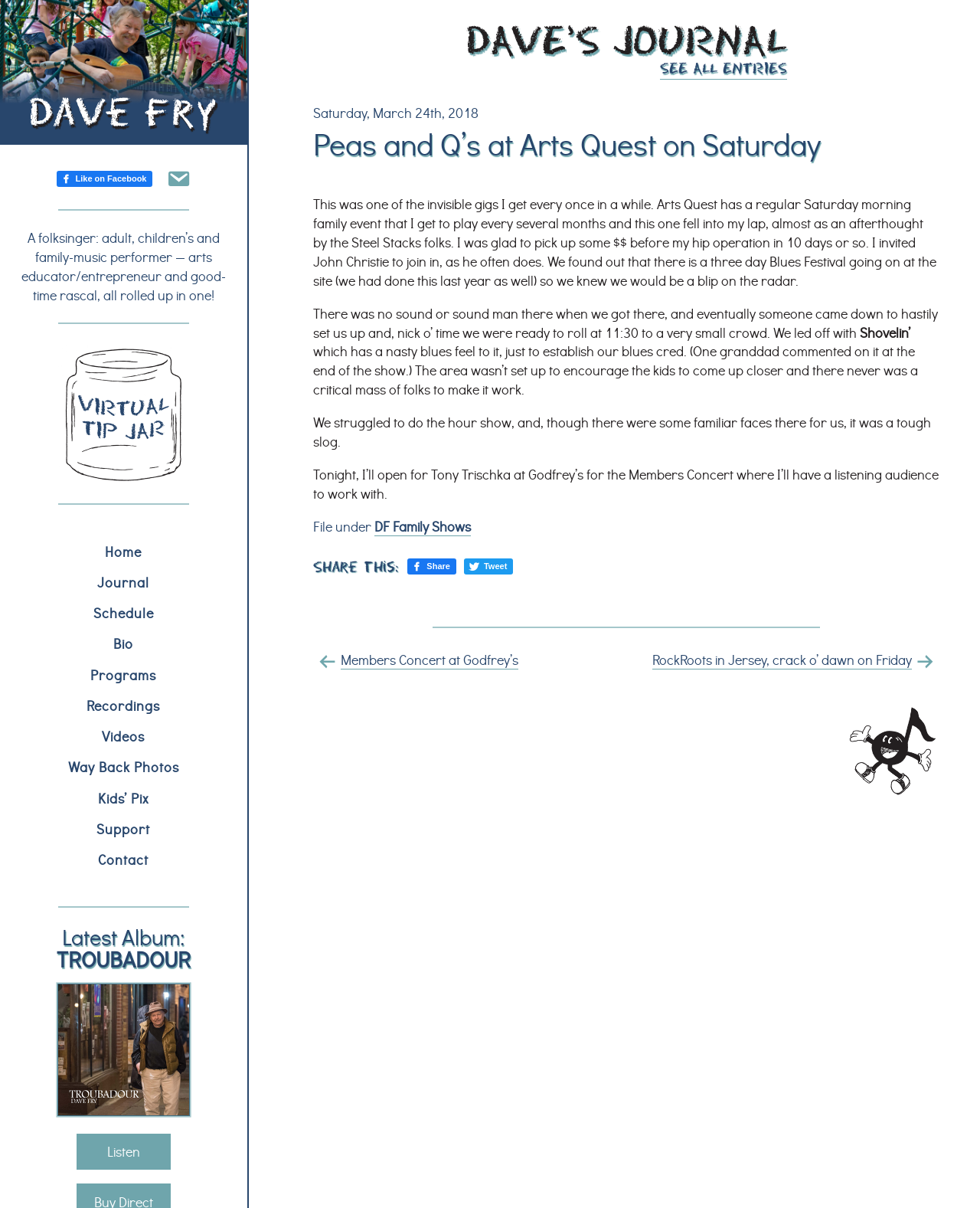What is the title of the latest album?
Using the visual information, reply with a single word or short phrase.

TROUBADOUR